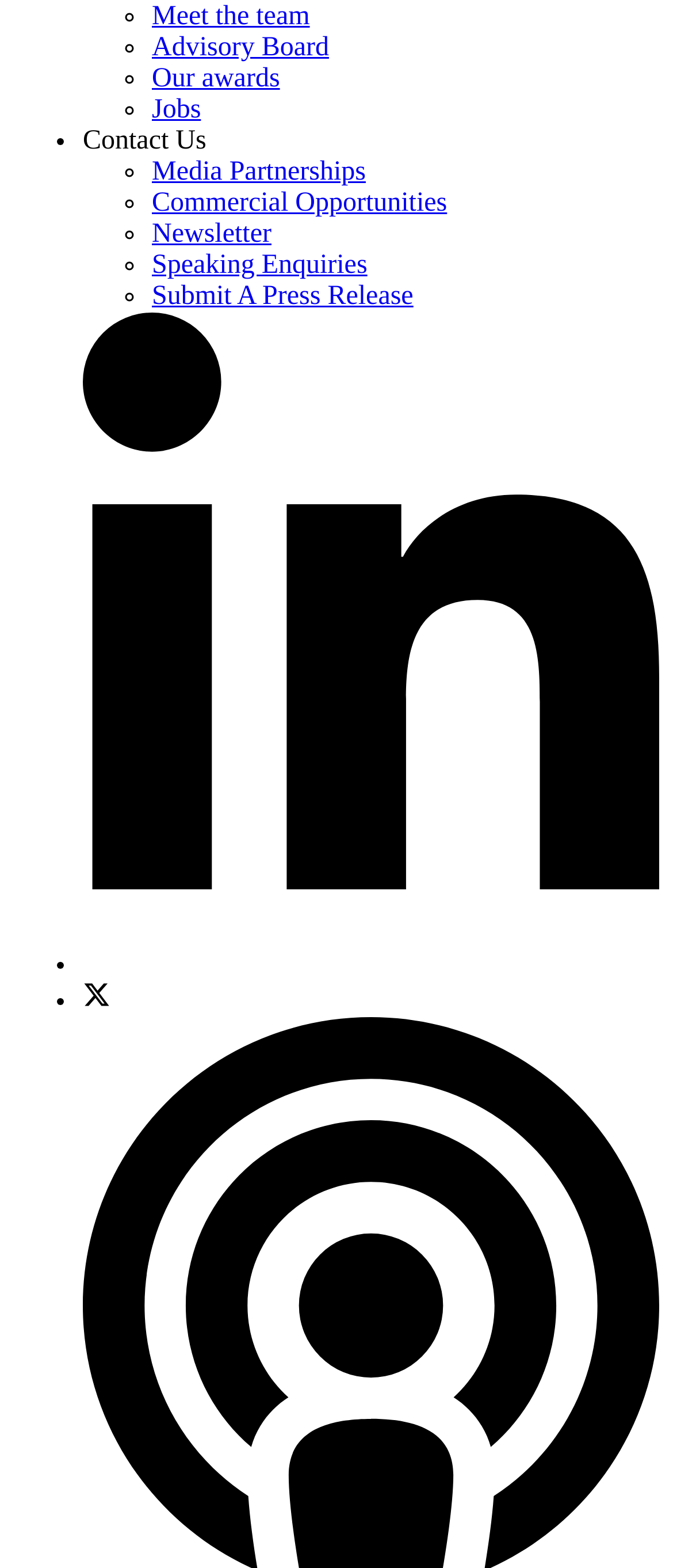Extract the bounding box coordinates for the HTML element that matches this description: "Meet the team". The coordinates should be four float numbers between 0 and 1, i.e., [left, top, right, bottom].

[0.226, 0.001, 0.46, 0.02]